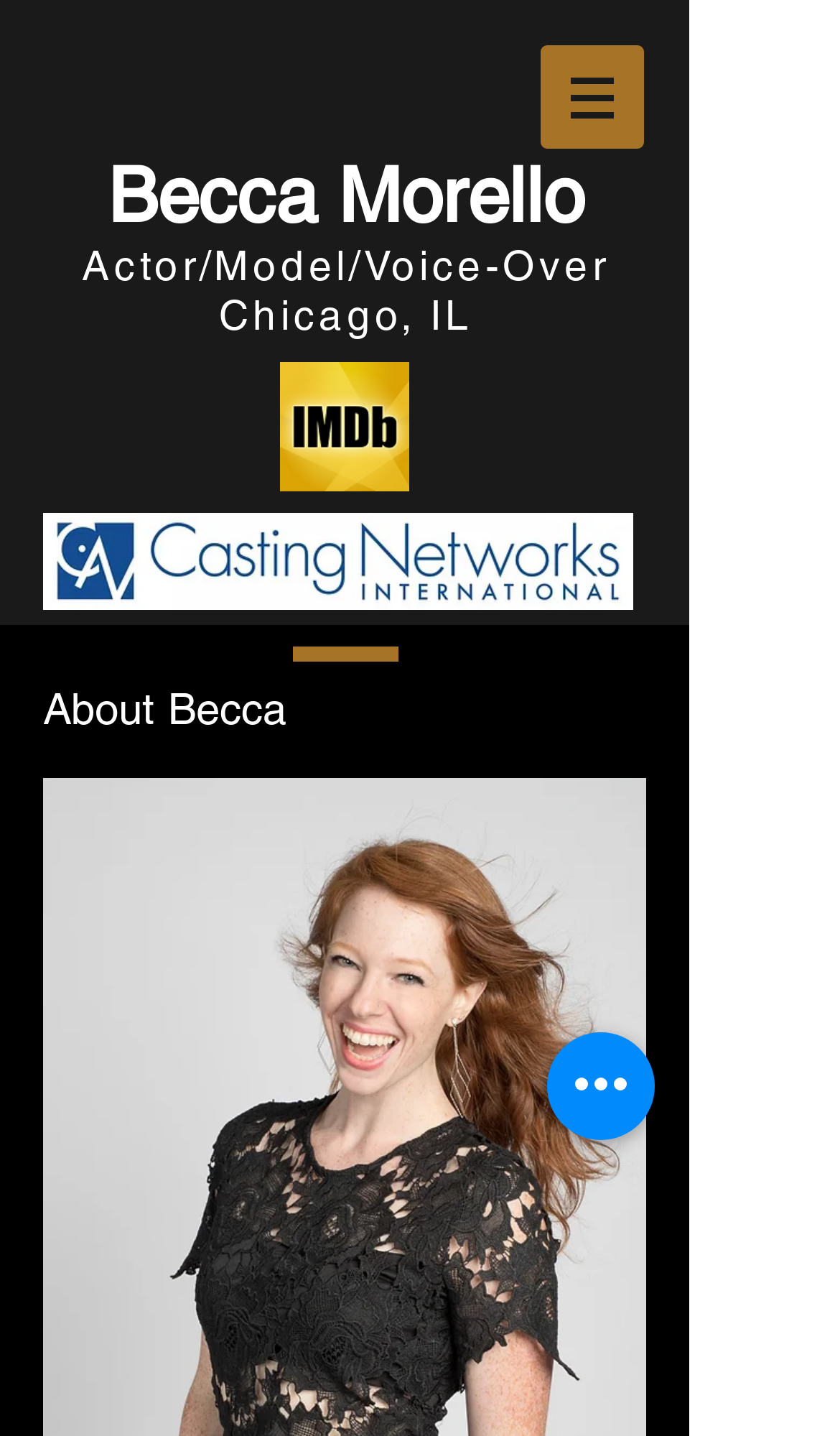Answer the question below in one word or phrase:
What is the purpose of the button with a popup menu?

Site navigation